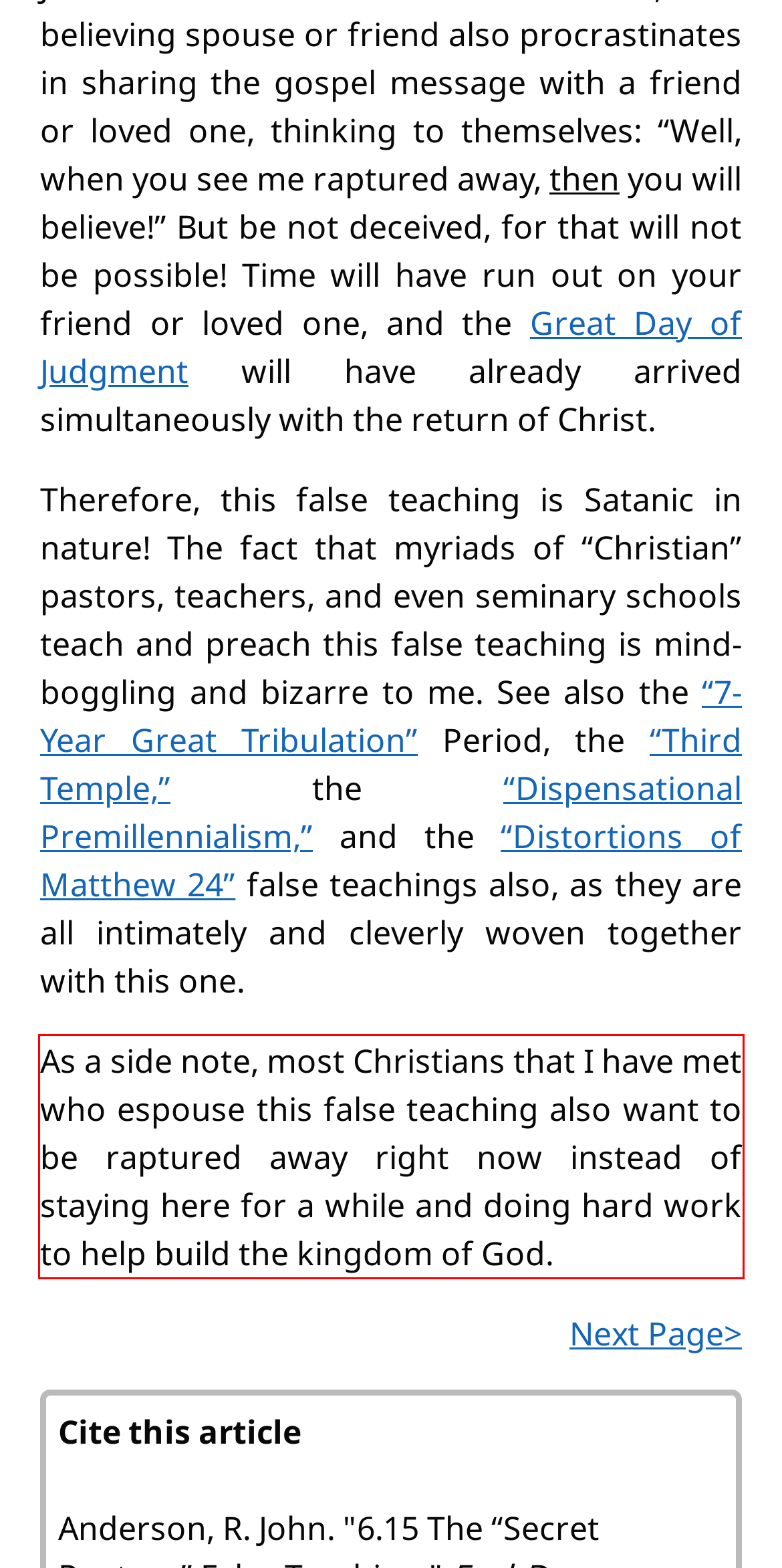Locate the red bounding box in the provided webpage screenshot and use OCR to determine the text content inside it.

As a side note, most Christians that I have met who espouse this false teaching also want to be raptured away right now instead of staying here for a while and doing hard work to help build the kingdom of God.